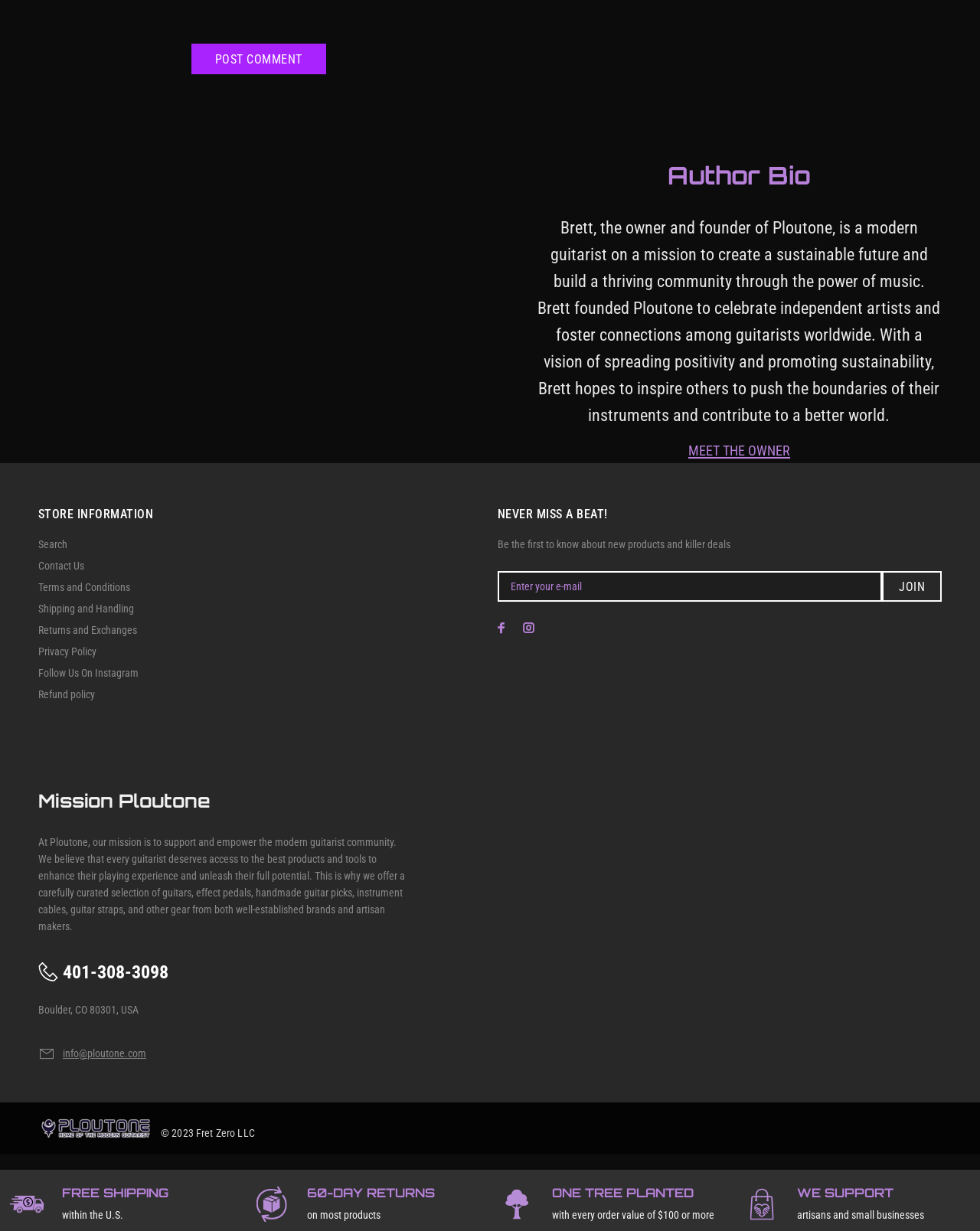Locate the bounding box coordinates of the clickable area needed to fulfill the instruction: "Search for products".

[0.039, 0.433, 0.069, 0.451]